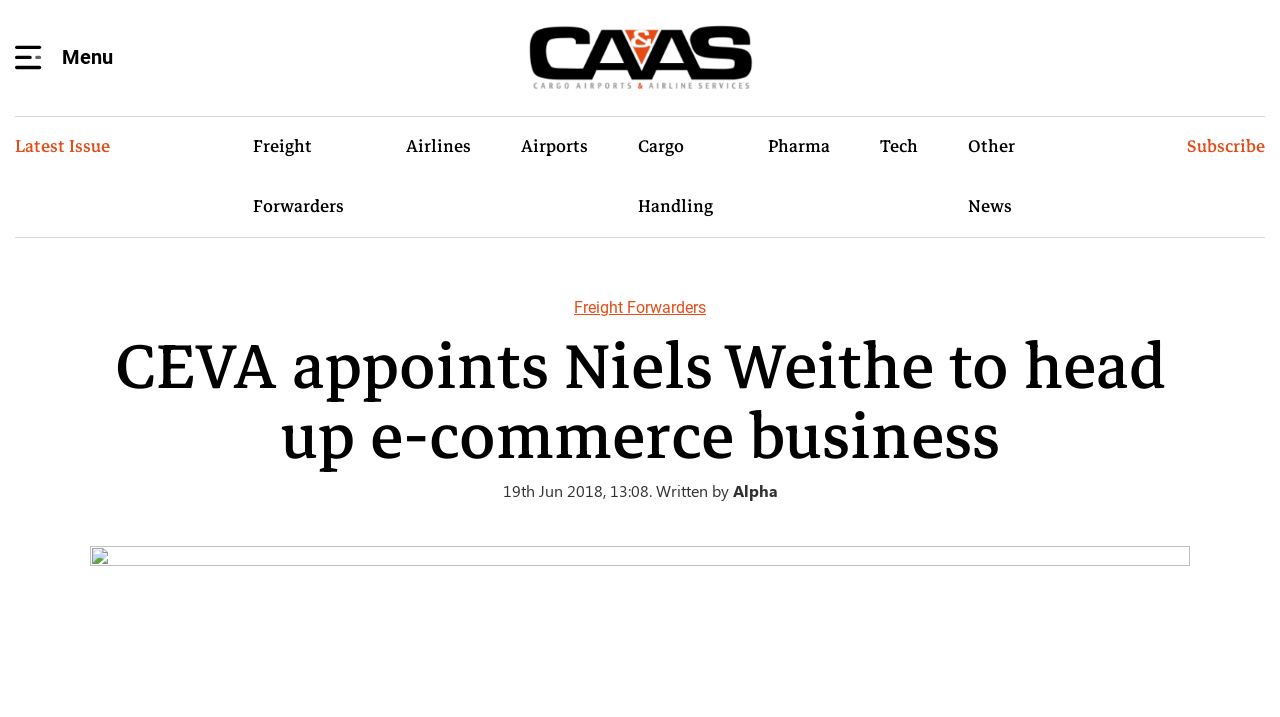Please examine the image and answer the question with a detailed explanation:
What is the name of the person appointed to head up e-commerce business?

The answer can be found in the main heading of the webpage, which states 'CEVA appoints Niels Weithe to head up e-commerce business'. This heading is located at the top of the webpage and is the main title of the article.